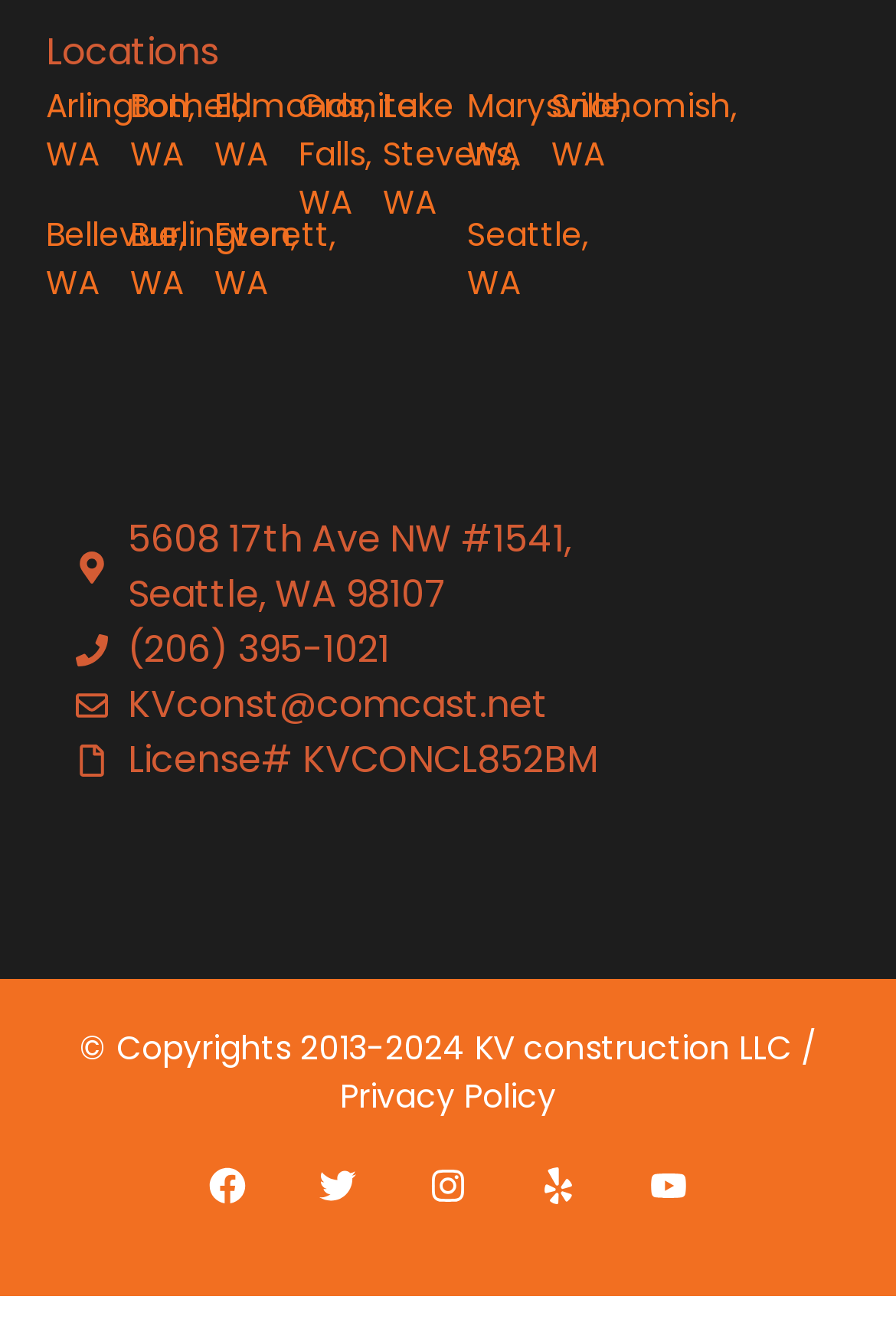Locate the bounding box coordinates of the element that needs to be clicked to carry out the instruction: "Click on Arlington, WA". The coordinates should be given as four float numbers ranging from 0 to 1, i.e., [left, top, right, bottom].

[0.051, 0.061, 0.218, 0.131]